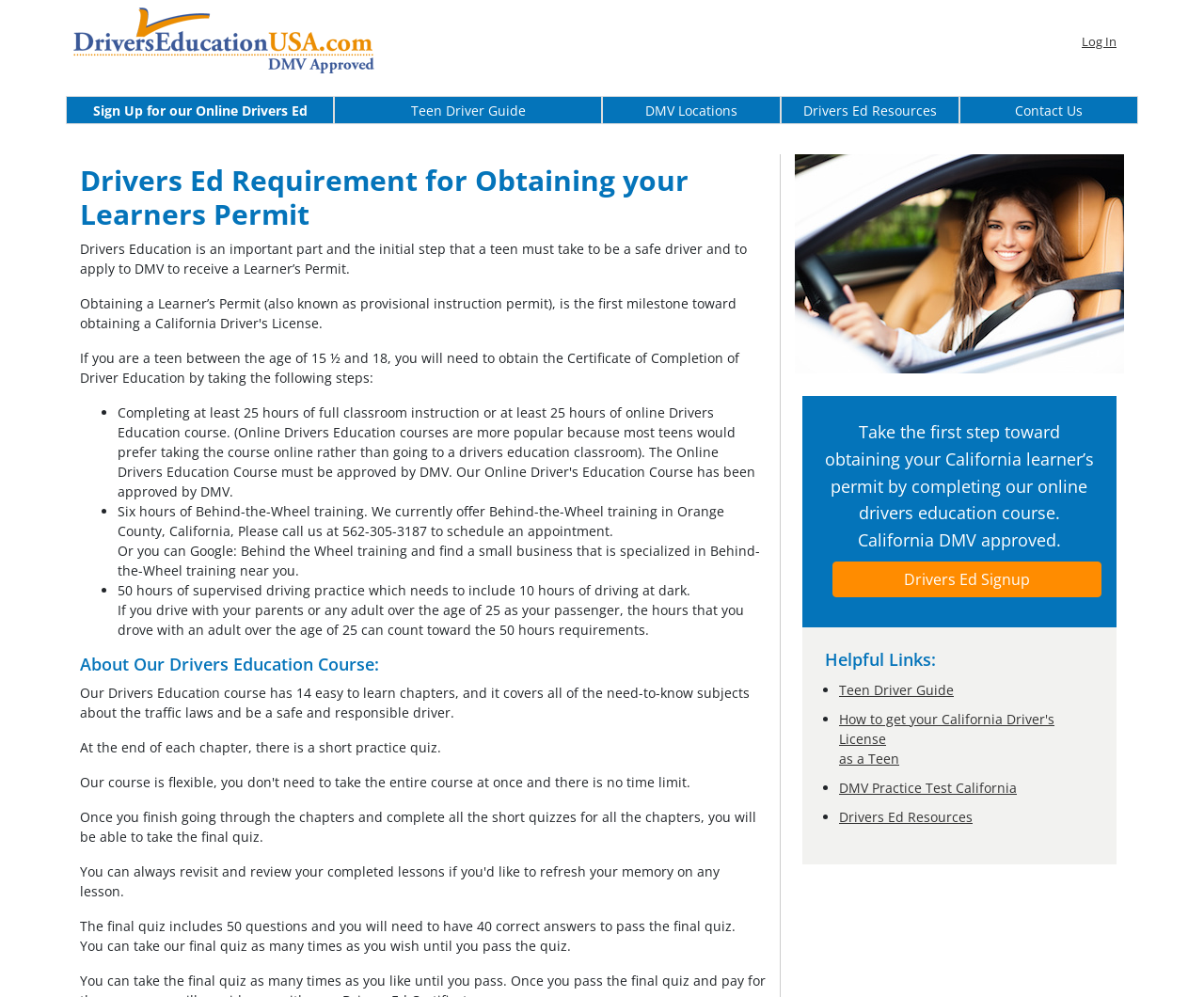Please identify the primary heading of the webpage and give its text content.

Drivers Ed Requirement for Obtaining your Learners Permit